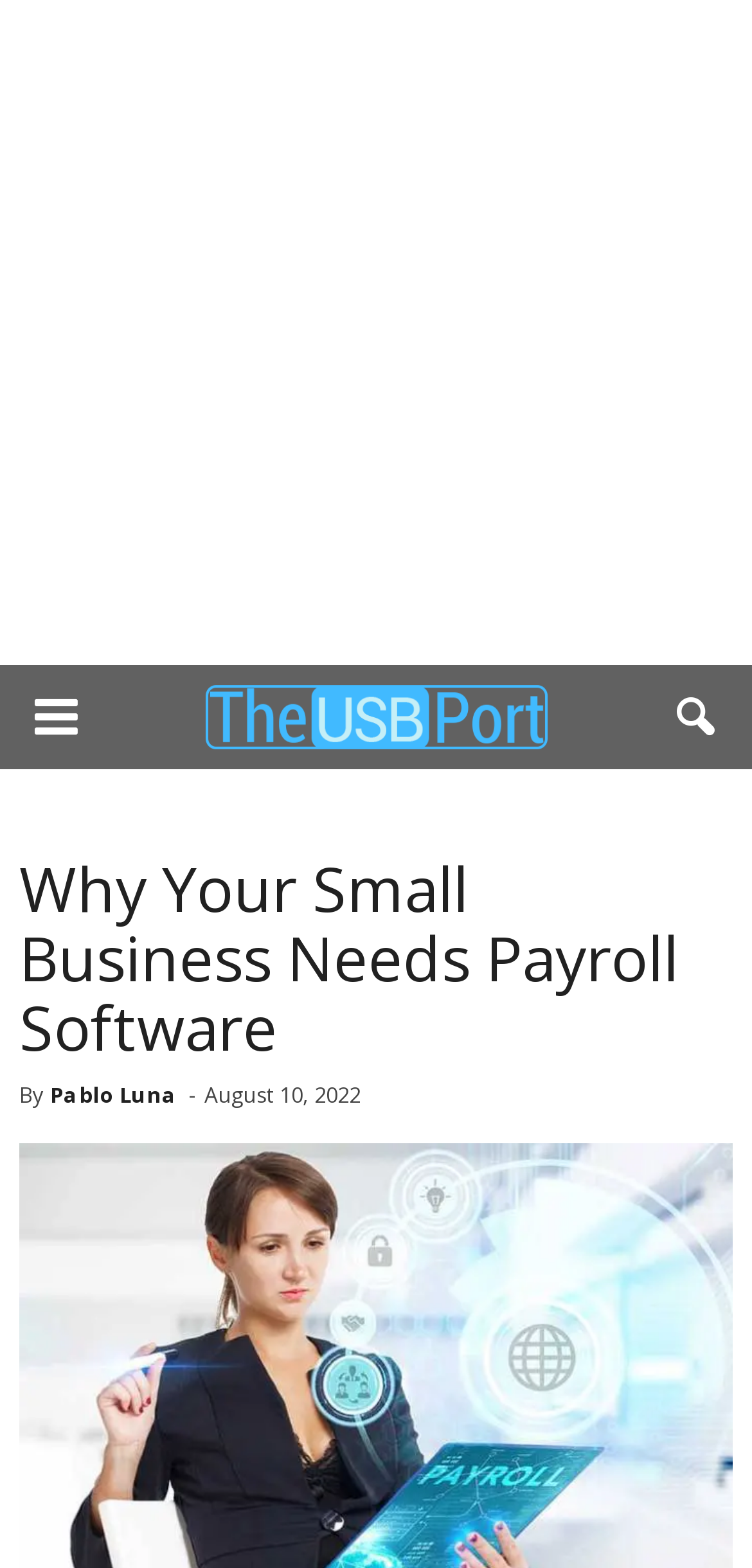Find the bounding box coordinates for the element described here: "aria-label="Advertisement" name="aswift_1" title="Advertisement"".

[0.0, 0.012, 1.0, 0.412]